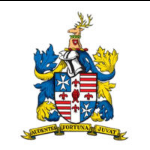Use a single word or phrase to answer the following:
What does the regal stag on the crest symbolize?

Strength and nobility